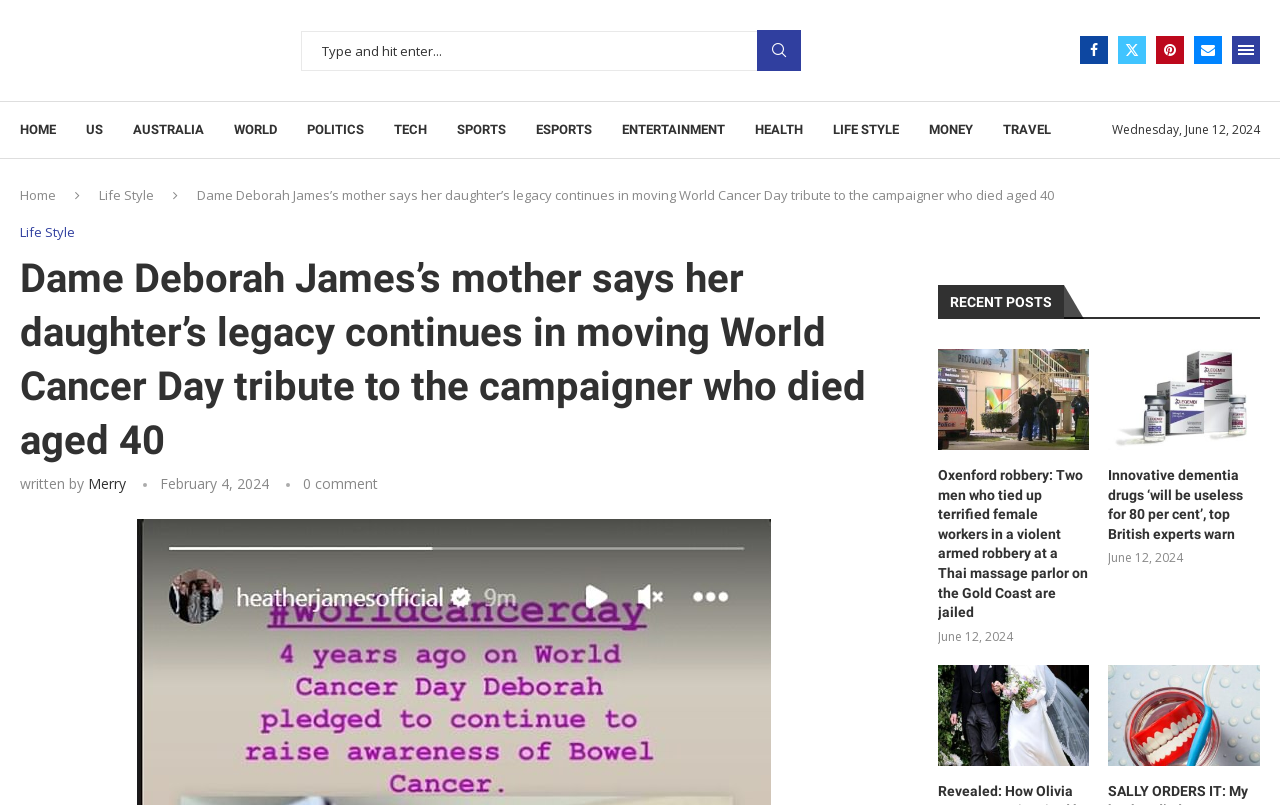Show the bounding box coordinates of the region that should be clicked to follow the instruction: "Search for something."

[0.235, 0.037, 0.625, 0.088]